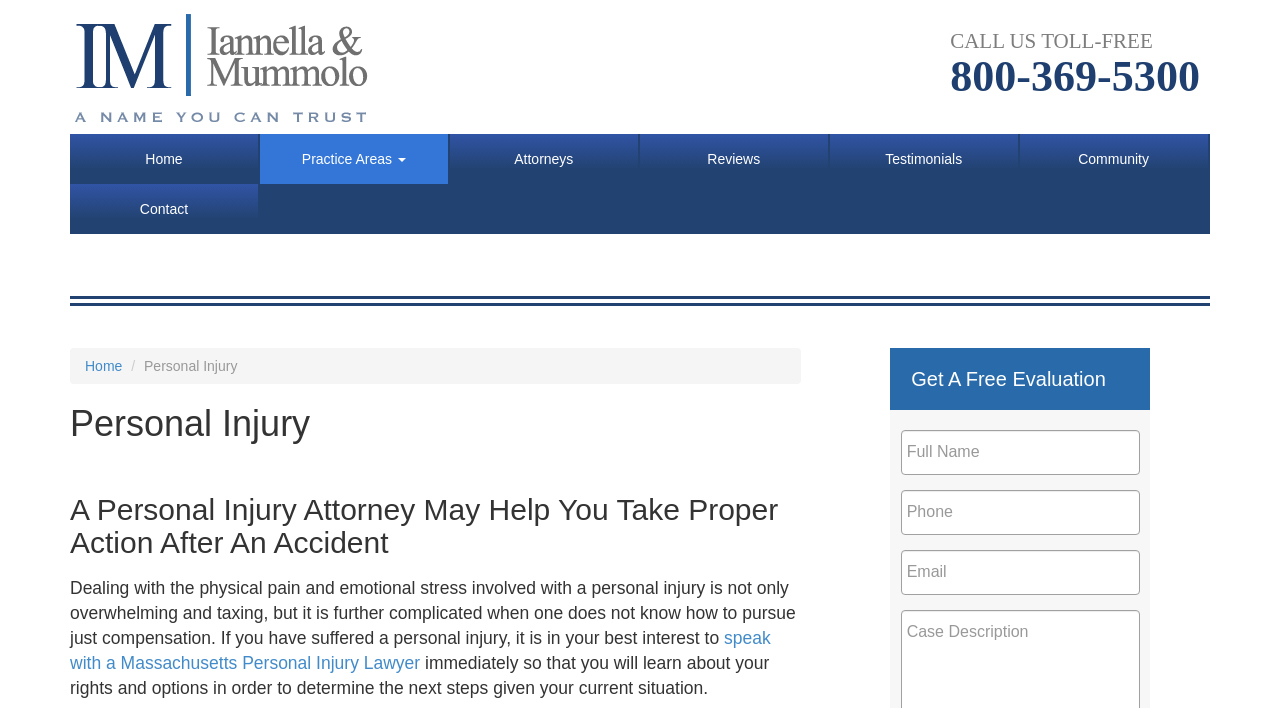Provide a one-word or short-phrase answer to the question:
How many textboxes are available for a free evaluation?

3